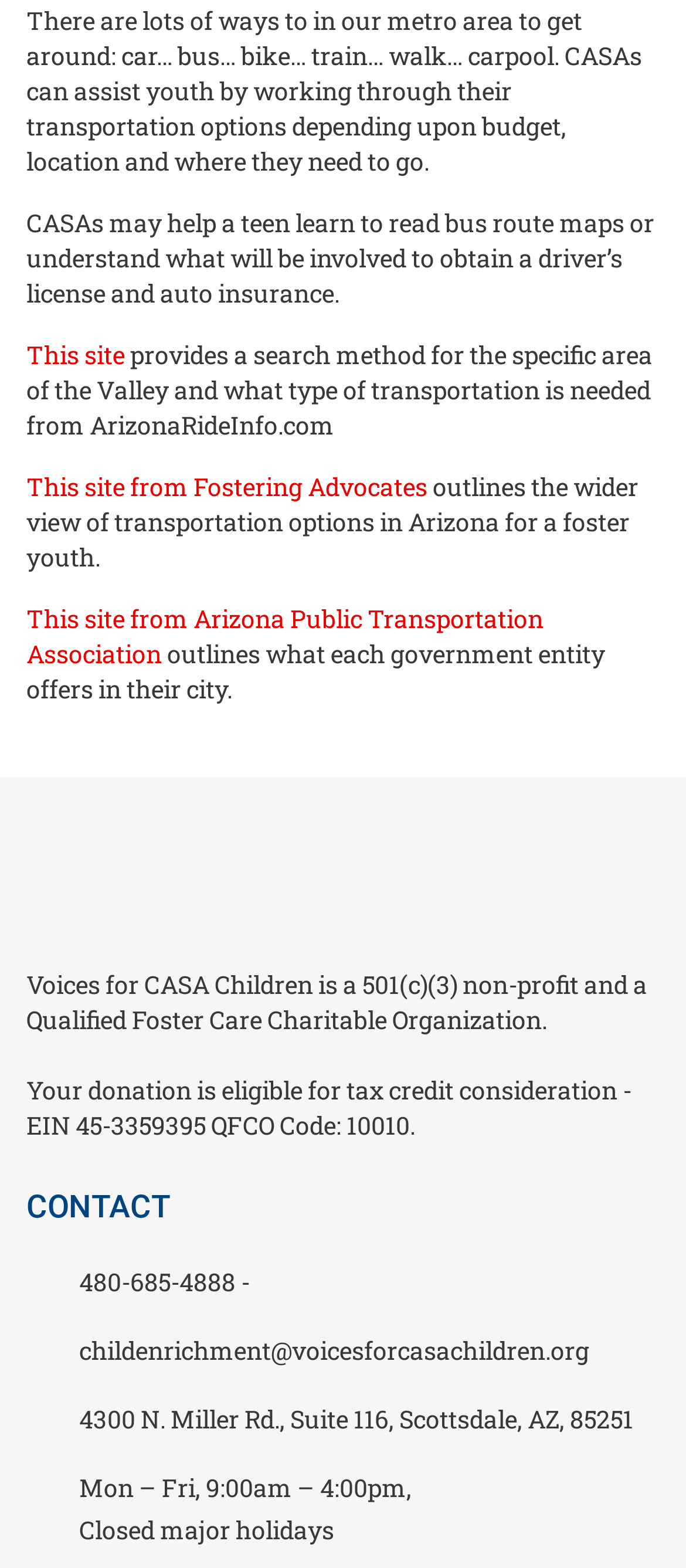What are the office hours of Voices for CASA Children?
Provide a concise answer using a single word or phrase based on the image.

Mon – Fri, 9:00am – 4:00pm